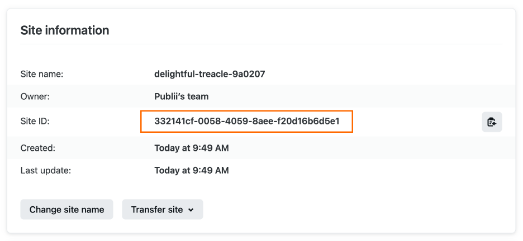Offer a detailed explanation of what is happening in the image.

The image displays a section of site information from the Netlify dashboard. It highlights key details regarding a specific site, including the site name, "delightful-treacle-9a0207," and the owner listed as "Publit's team." Prominently featured within the information box is the unique Site ID, "332141cf-0058-4059-8aee-f20d16b6d5e1," which is essential for identifying the site within the Netlify ecosystem. Additionally, the captured information notes the site's creation time, marked as "Today at 9:49 AM," along with the last update time, also recorded as "Today at 9:49 AM." Below these details, functional buttons for changing the site name and transferring the site are visible, providing users with quick access to manage their site settings effectively.